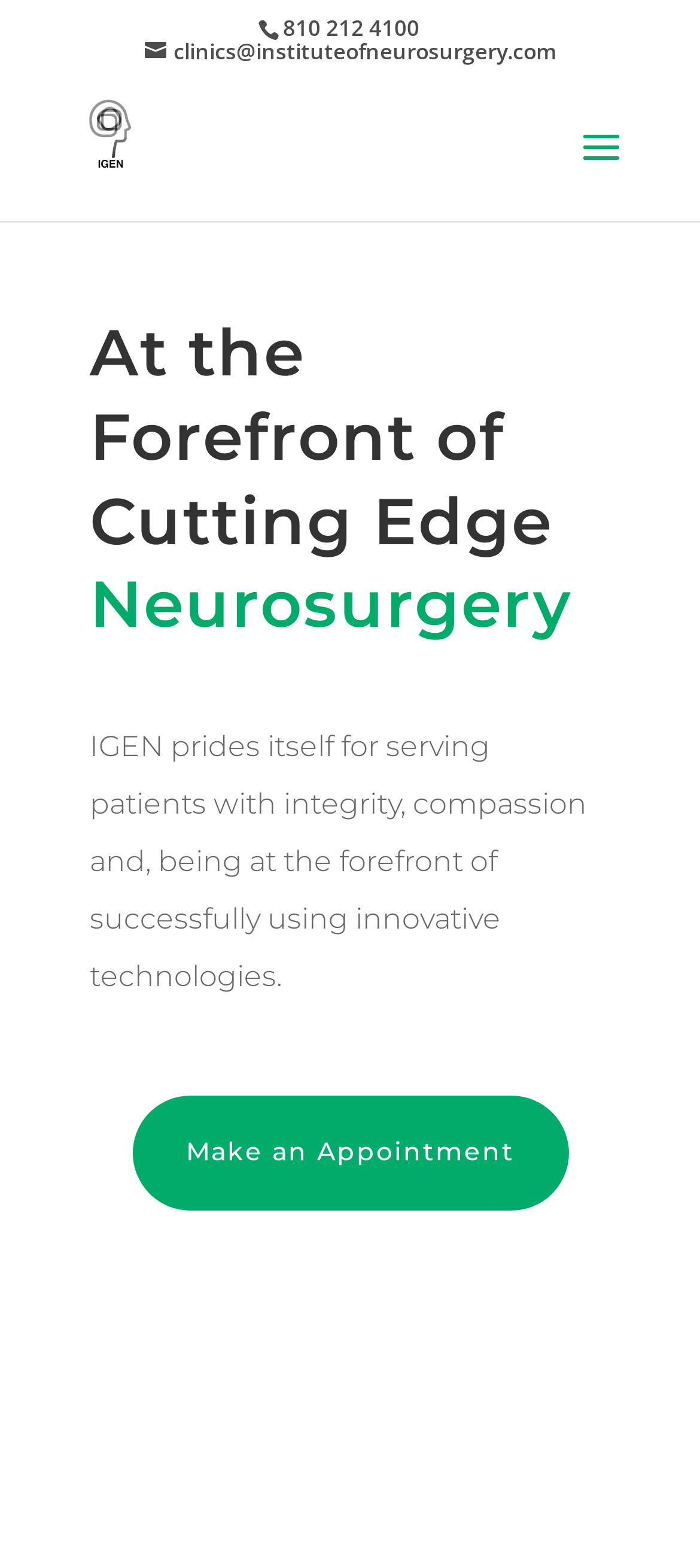How can I schedule an appointment?
Please analyze the image and answer the question with as much detail as possible.

I found the way to schedule an appointment by looking at the link element with the text 'Make an Appointment 5' which is located at the bottom of the page.